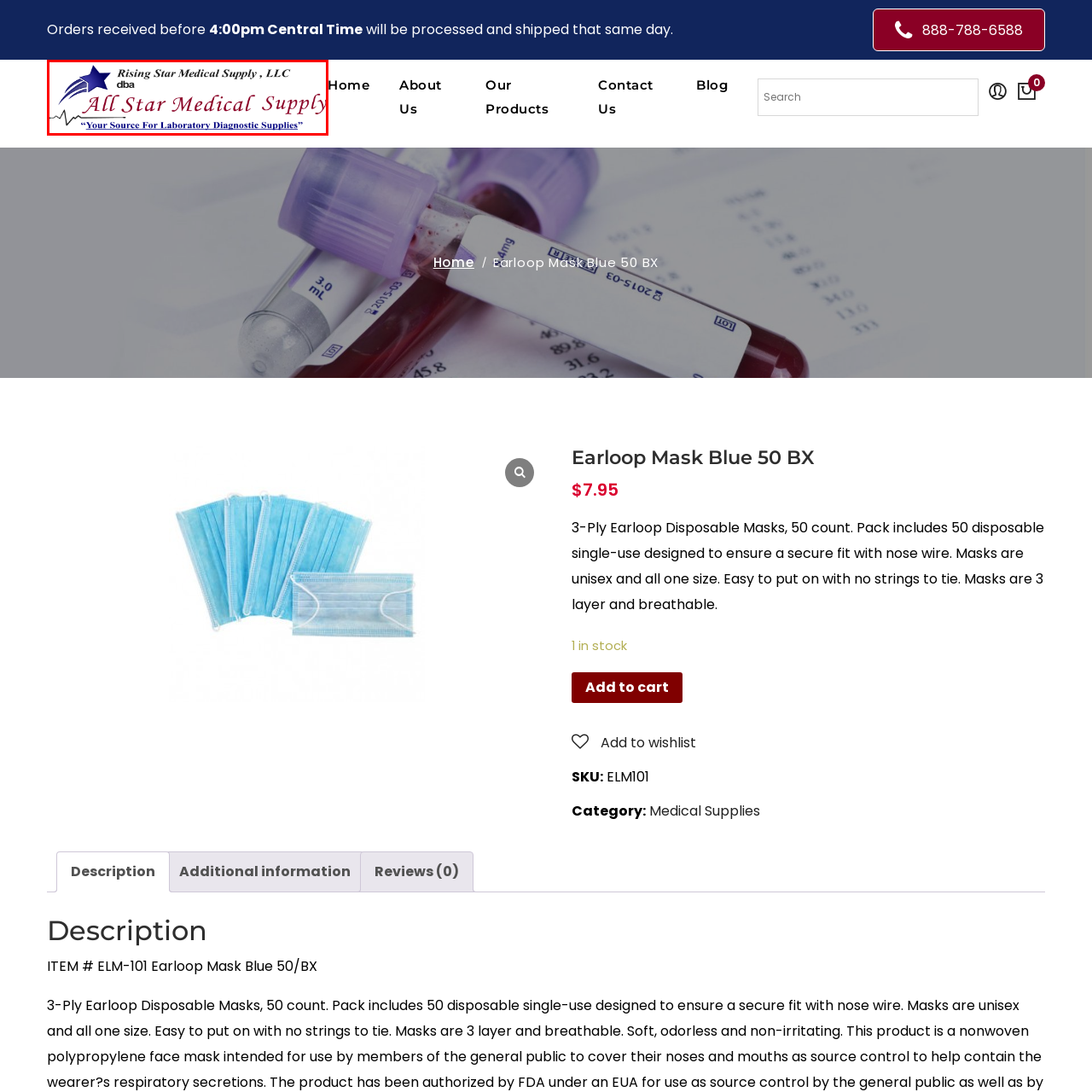Offer a detailed account of the image that is framed by the red bounding box.

The image displays the logo of All Star Medical Supply, LLC, featuring a prominent blue star accompanied by a stylized red swoosh. The text "Rising Star Medical Supply, LLC dba All Star Medical Supply" is elegantly scripted, emphasizing the connection between the two entities. Beneath the main title, a tagline reads, “Your Source For Laboratory Diagnostic Supplies,” highlighting the company’s focus on providing essential medical products. This logo reflects a professional and trustworthy image, suitable for a business in the healthcare supply sector, particularly known for its laboratory diagnostic supplies.